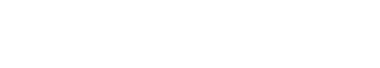Give a detailed account of the visual elements in the image.

The image features a logo or visual representation associated with "Sara Smeaton Coaching," which is likely part of the branding for the coaching services offered by Sara Smeaton. Located in the "AS SEEN ON" section of the webpage, this image might indicate that Sara Smeaton has been featured on various notable media platforms. Her coaching focuses on empowering midlife women to pursue their dreams, with a professional background that includes work with clients across Canada, the US, and the UK. This image underscores her commitment to personal development and public visibility in her field.